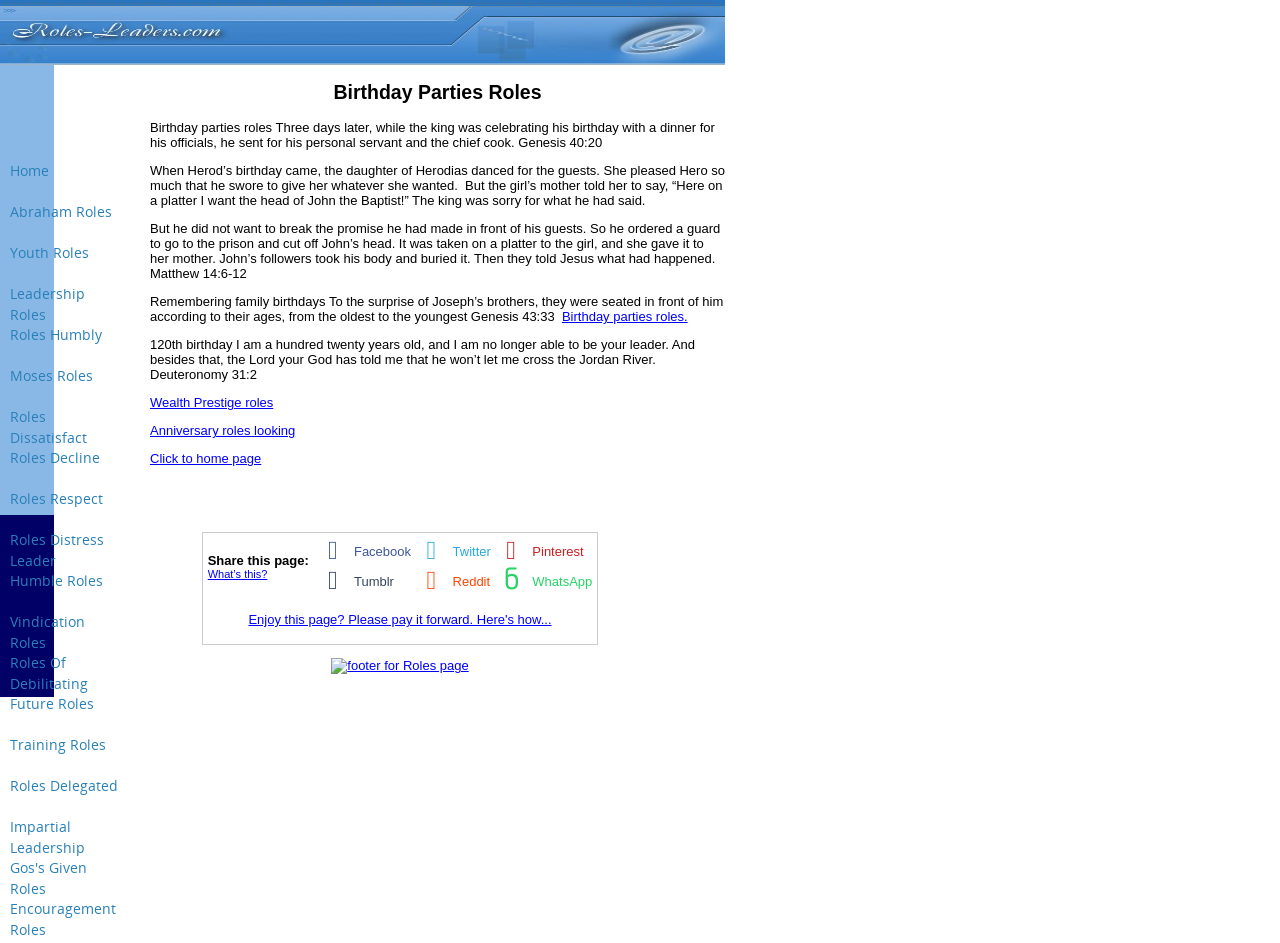Locate the UI element described by Home in the provided webpage screenshot. Return the bounding box coordinates in the format (top-left x, top-left y, bottom-right x, bottom-right y), ensuring all values are between 0 and 1.

[0.0, 0.159, 0.102, 0.203]